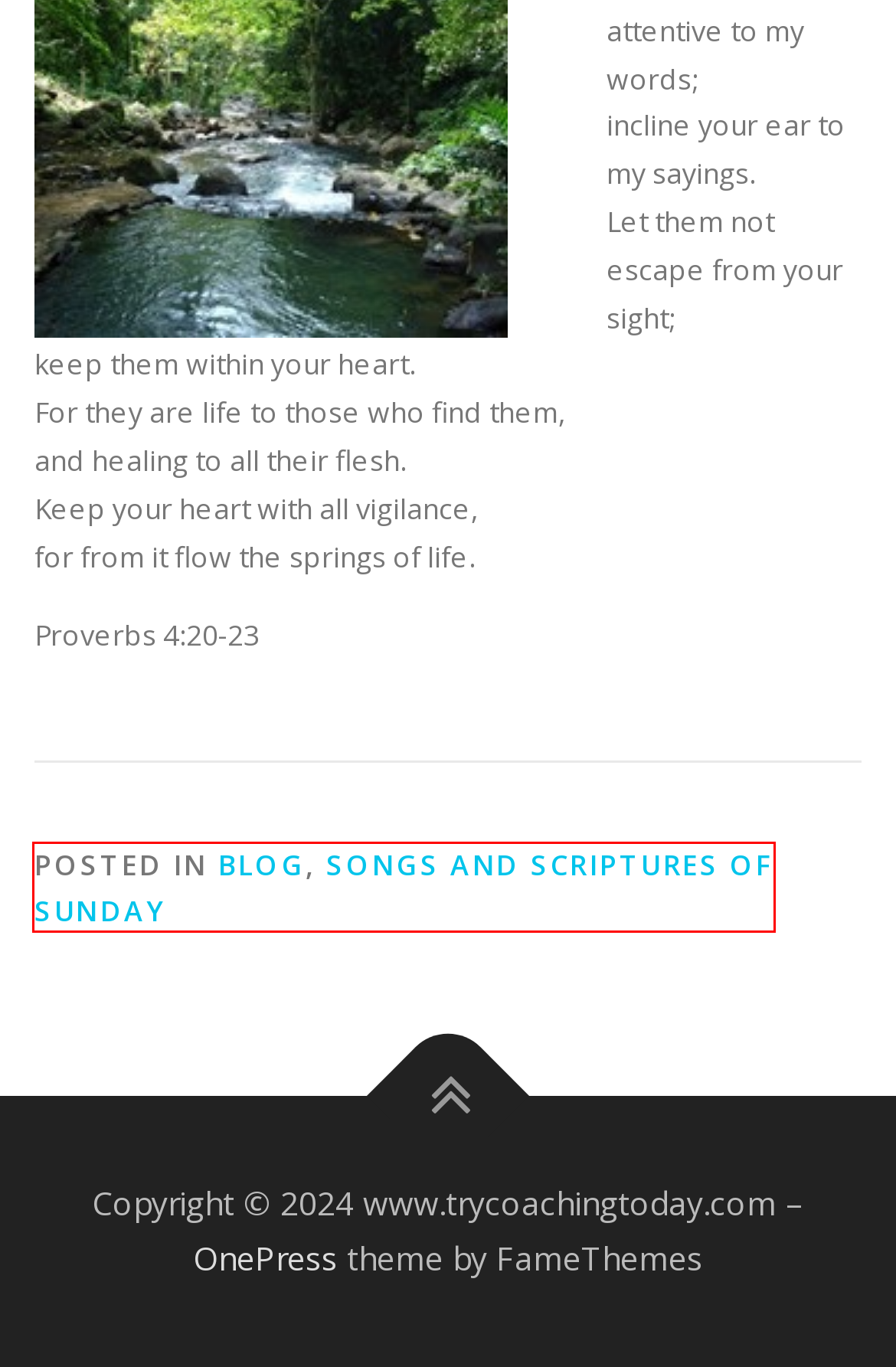You are looking at a webpage screenshot with a red bounding box around an element. Pick the description that best matches the new webpage after interacting with the element in the red bounding box. The possible descriptions are:
A. trycoachingtoday – www.trycoachingtoday.com
B. Contact – www.trycoachingtoday.com
C. Blog – www.trycoachingtoday.com
D. Road Map – www.trycoachingtoday.com
E. Guide Book – www.trycoachingtoday.com
F. About – www.trycoachingtoday.com
G. www.trycoachingtoday.com
H. Songs and Scriptures of Sunday – www.trycoachingtoday.com

H